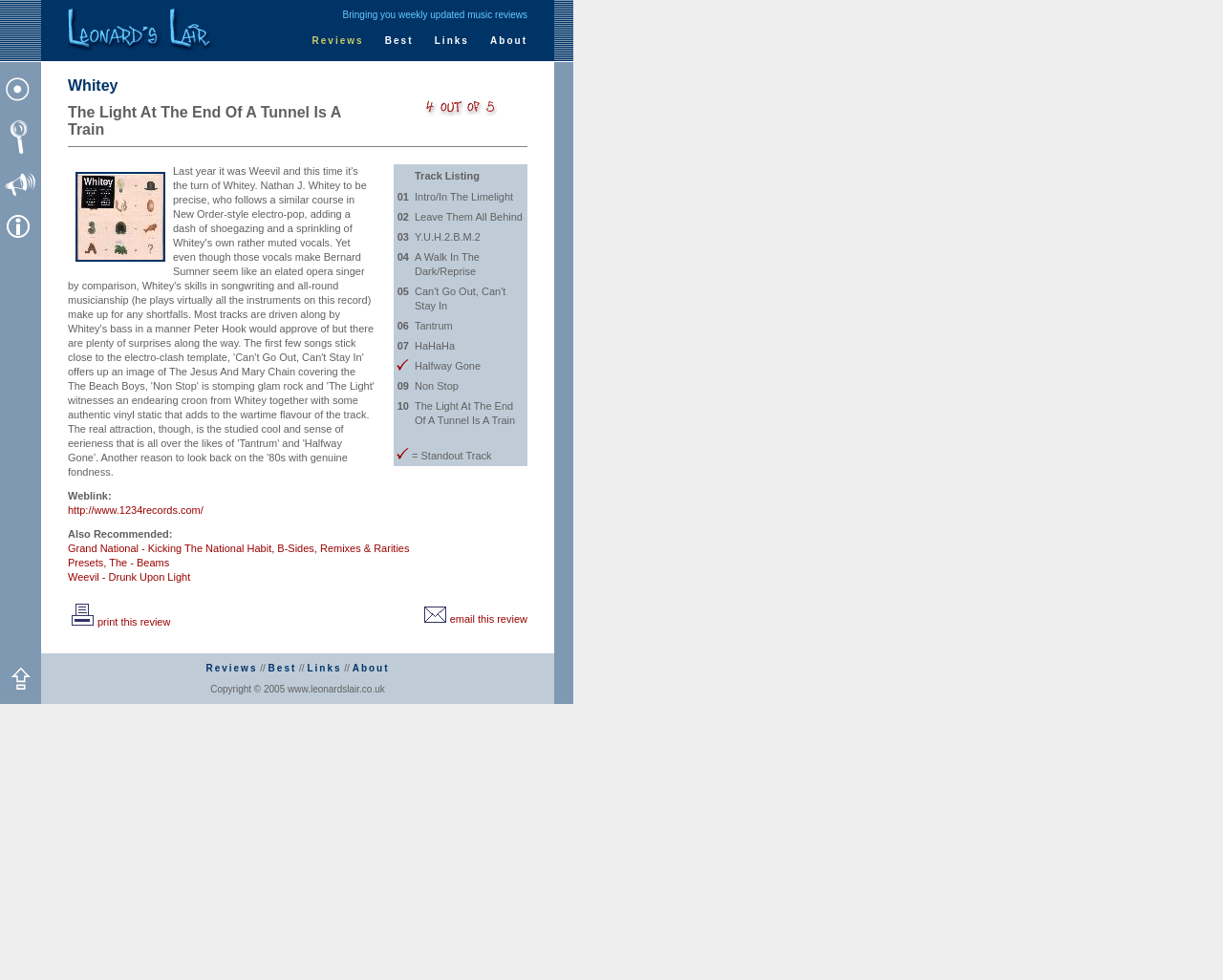What is the name of the artist being reviewed?
With the help of the image, please provide a detailed response to the question.

The name of the artist can be found in the album review section, where it says 'Whitey Album Reviews'.